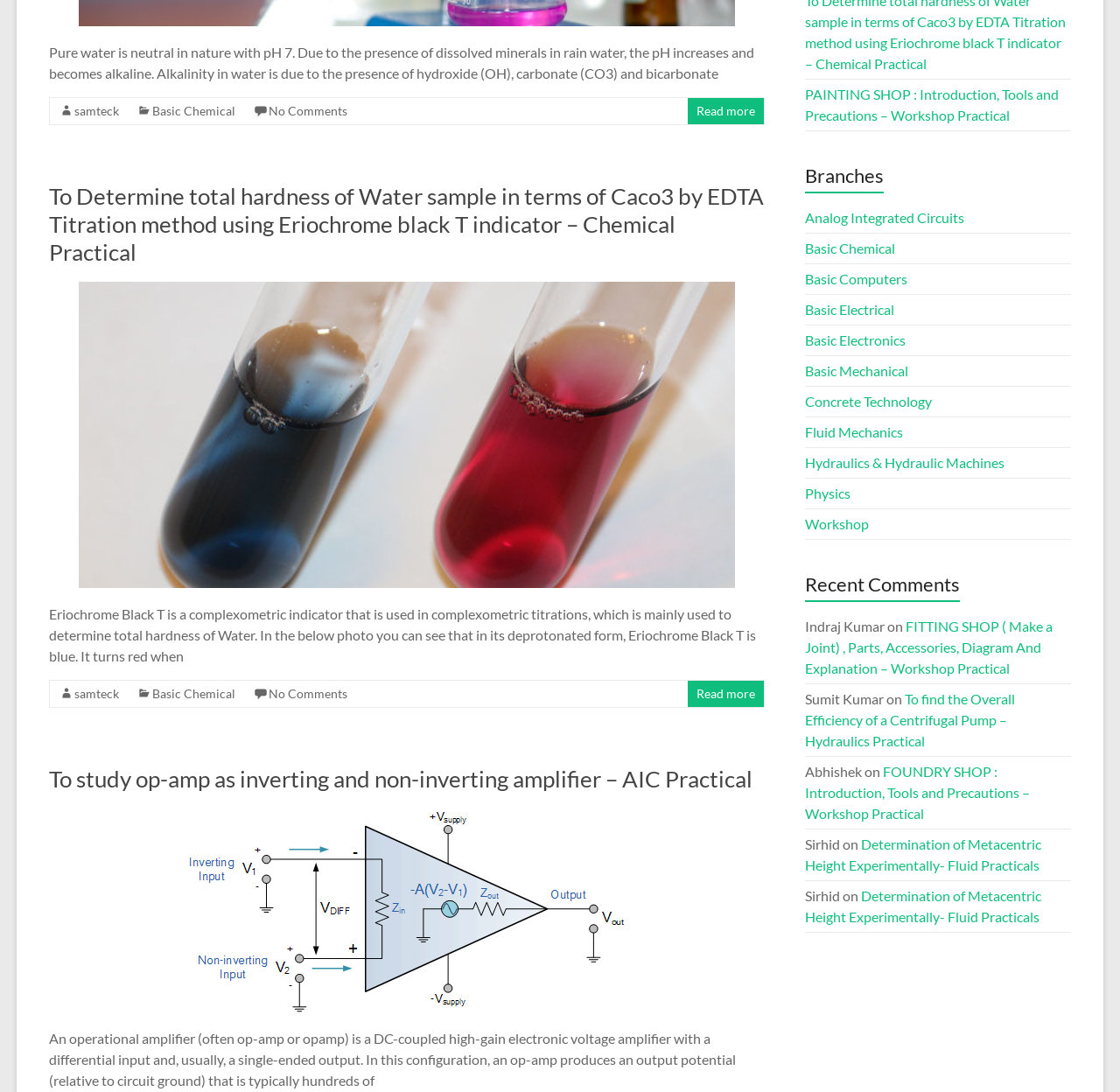Please determine the bounding box of the UI element that matches this description: Analog Integrated Circuits. The coordinates should be given as (top-left x, top-left y, bottom-right x, bottom-right y), with all values between 0 and 1.

[0.719, 0.192, 0.861, 0.207]